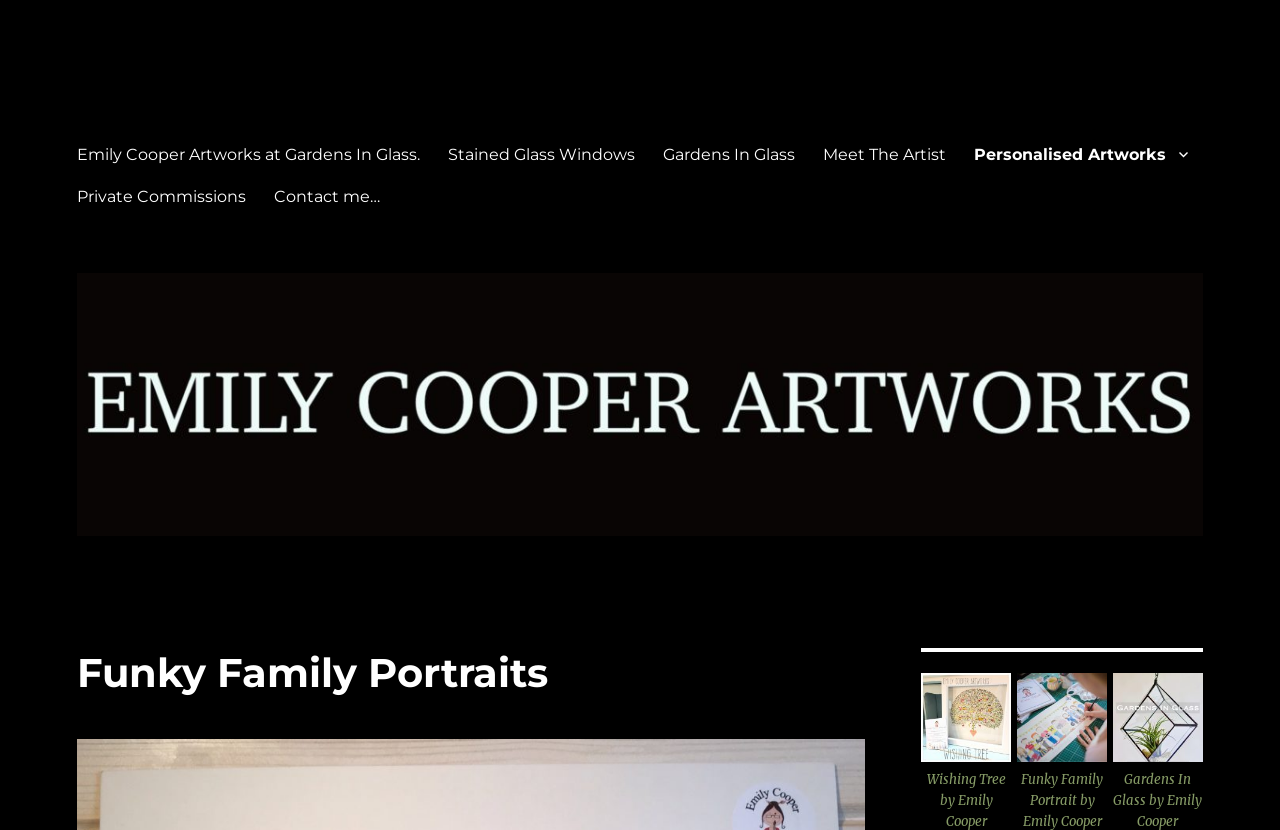Please identify the bounding box coordinates of where to click in order to follow the instruction: "check out Meet The Artist".

[0.632, 0.16, 0.75, 0.211]